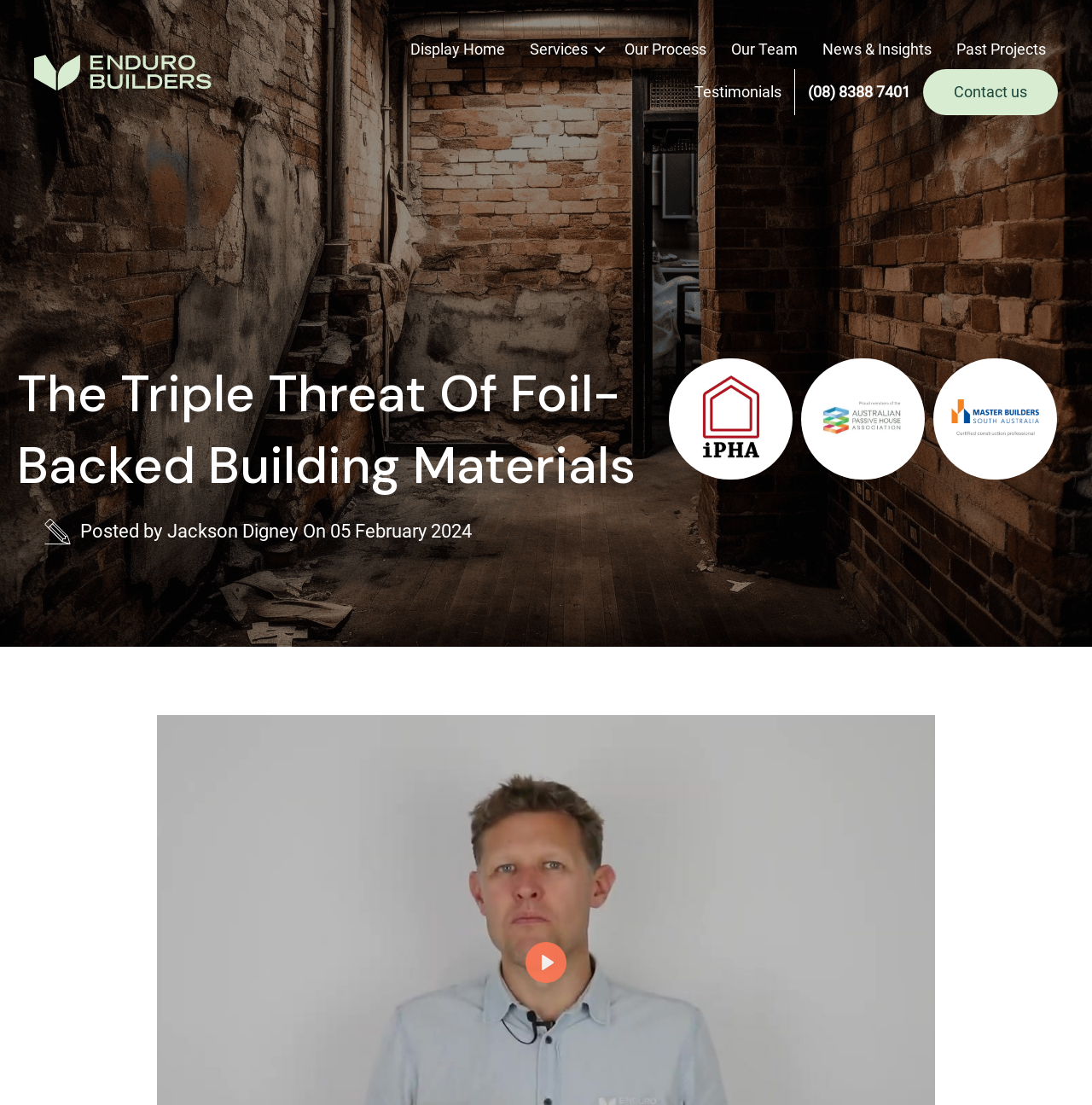Please give a one-word or short phrase response to the following question: 
How many navigation links are there?

9